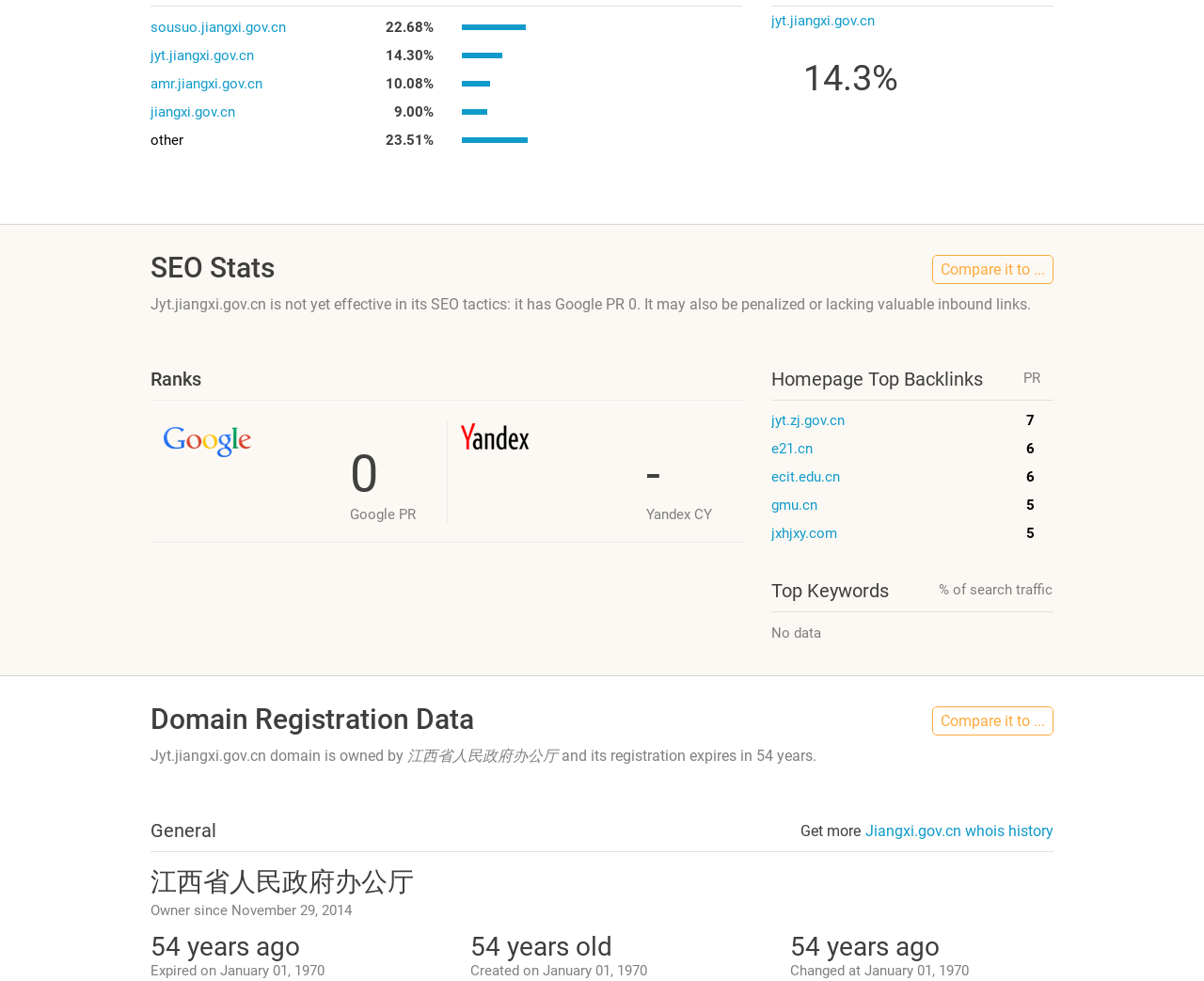Who owns the domain jyt.jiangxi.gov.cn?
Examine the webpage screenshot and provide an in-depth answer to the question.

According to the domain registration data on the webpage, the domain jyt.jiangxi.gov.cn is owned by 江西省人民政府办公厅, which is the Office of the People's Government of Jiangxi Province.